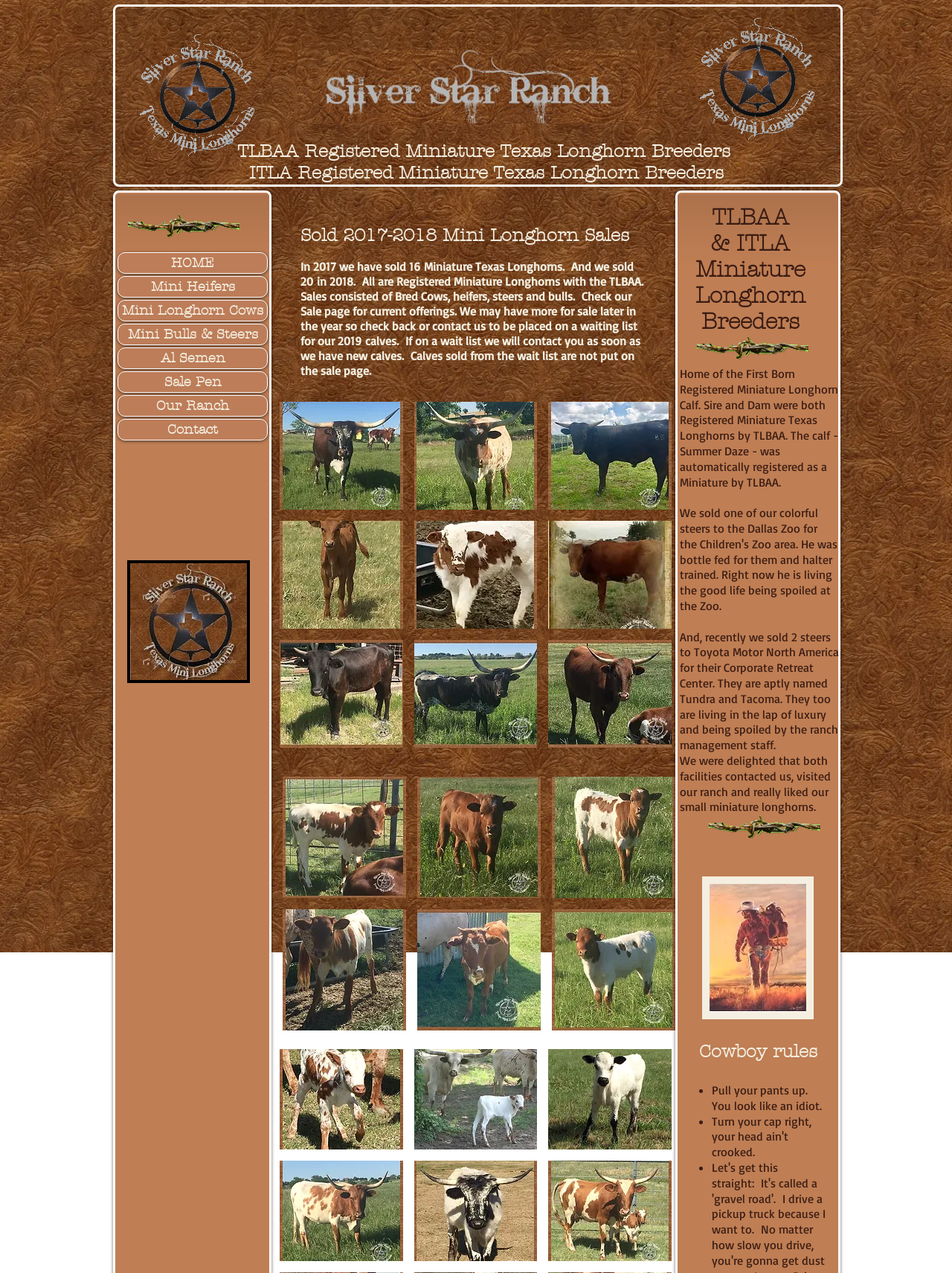Provide the bounding box coordinates of the HTML element this sentence describes: "press to zoom". The bounding box coordinates consist of four float numbers between 0 and 1, i.e., [left, top, right, bottom].

[0.435, 0.409, 0.564, 0.494]